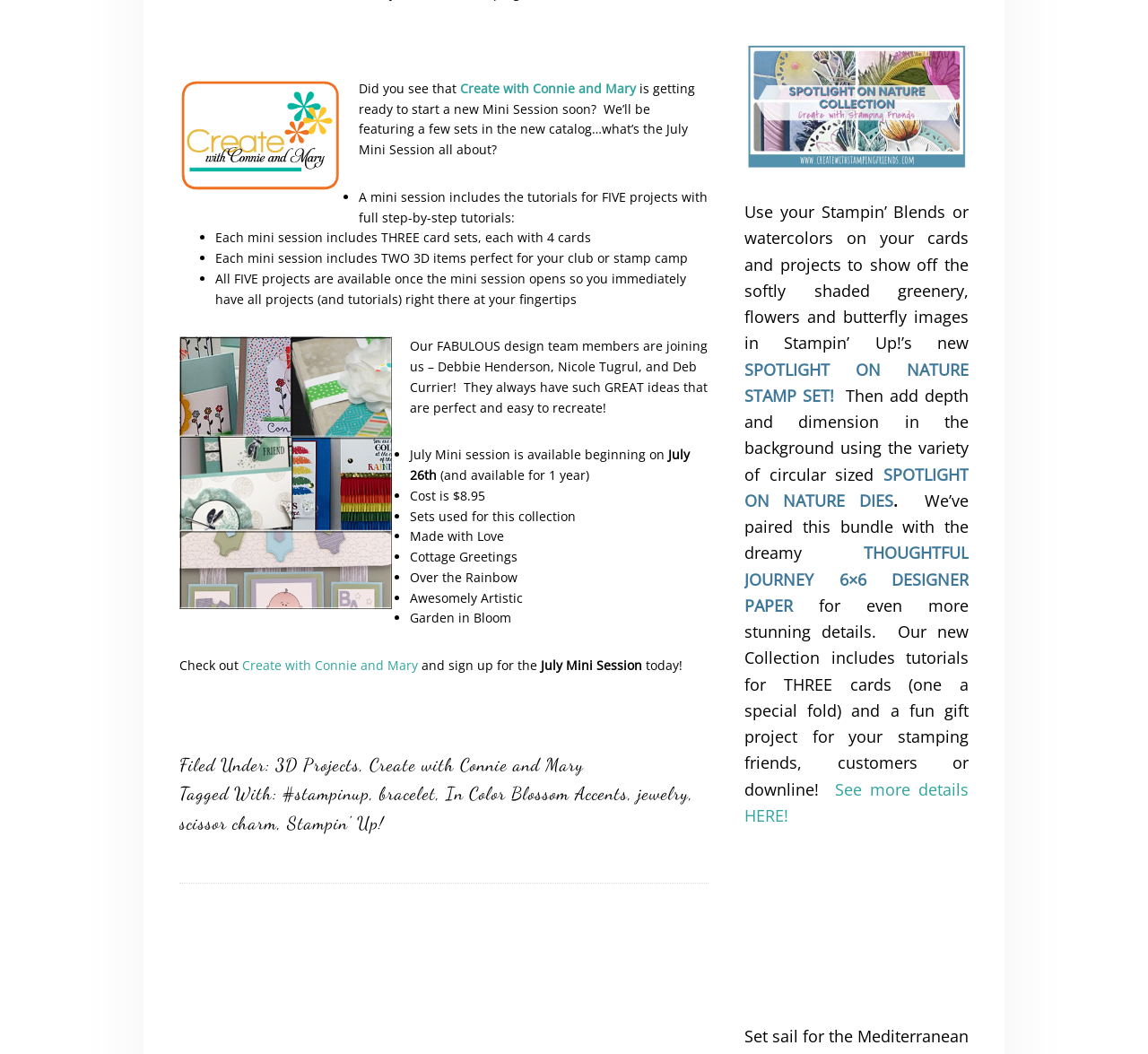How many card sets are included in each mini session?
Utilize the image to construct a detailed and well-explained answer.

The answer can be found in the bullet points listed on the webpage. The text 'Each mini session includes THREE card sets, each with 4 cards' explicitly states that each mini session includes three card sets.